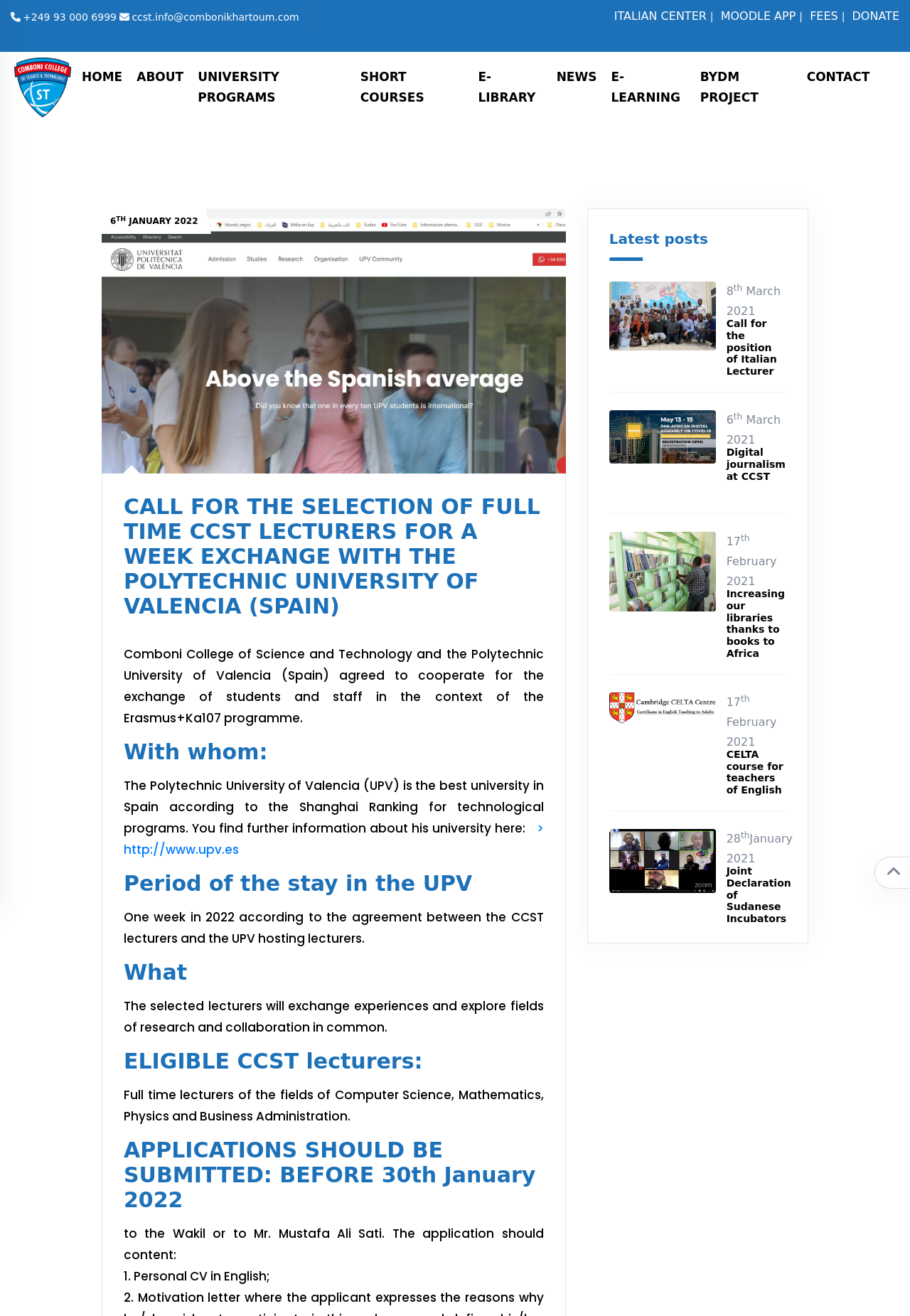Pinpoint the bounding box coordinates of the area that should be clicked to complete the following instruction: "Click the 'HOME' link". The coordinates must be given as four float numbers between 0 and 1, i.e., [left, top, right, bottom].

[0.09, 0.053, 0.135, 0.085]